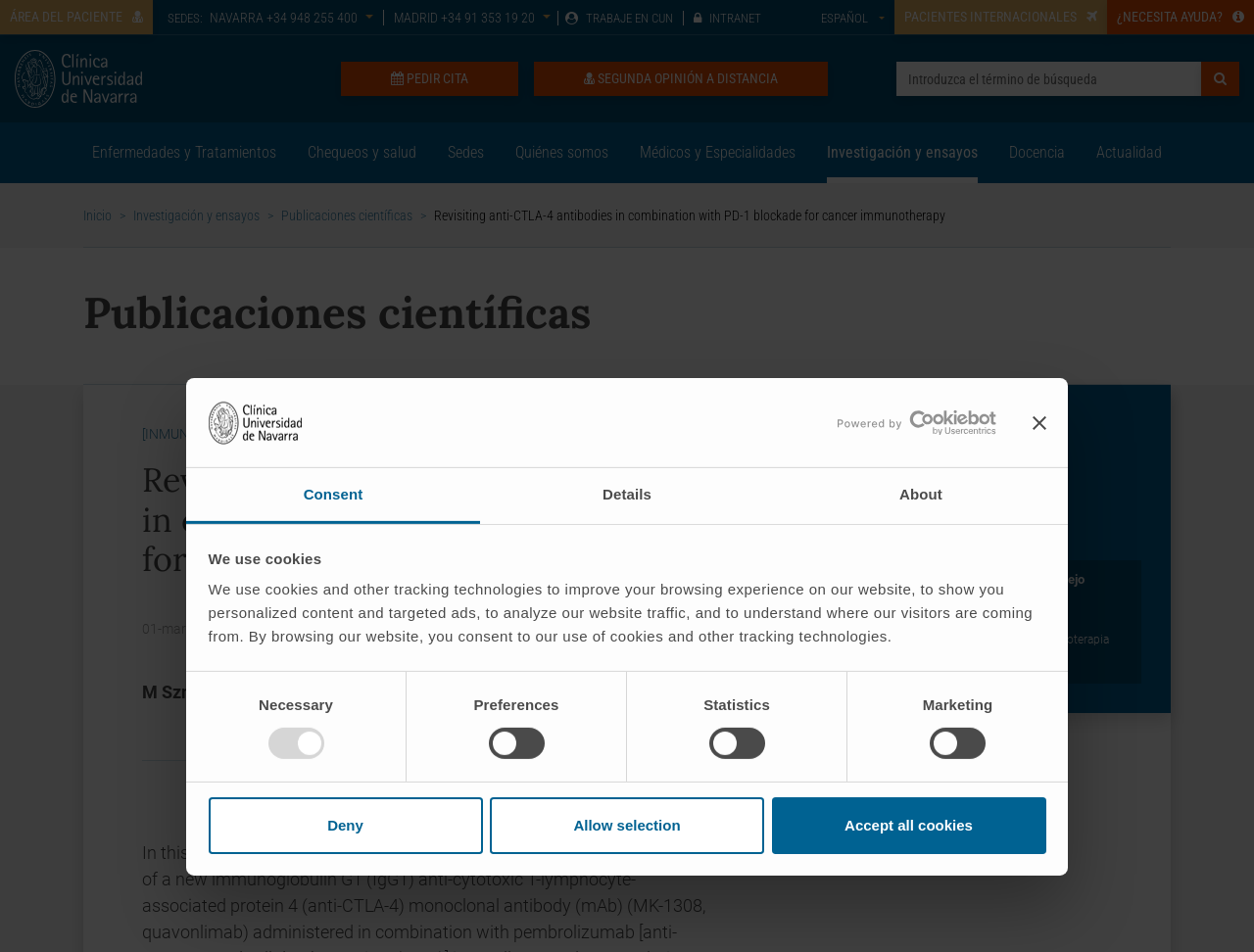Based on the image, give a detailed response to the question: What is the service provided by Dr. Ignacio Javier Melero Bermejo?

I found the answer by looking at the link 'Servicio de Inmunología e Inmunoterapia' which is located in the section 'Nuestros autores' and is related to Dr. Ignacio Javier Melero Bermejo.